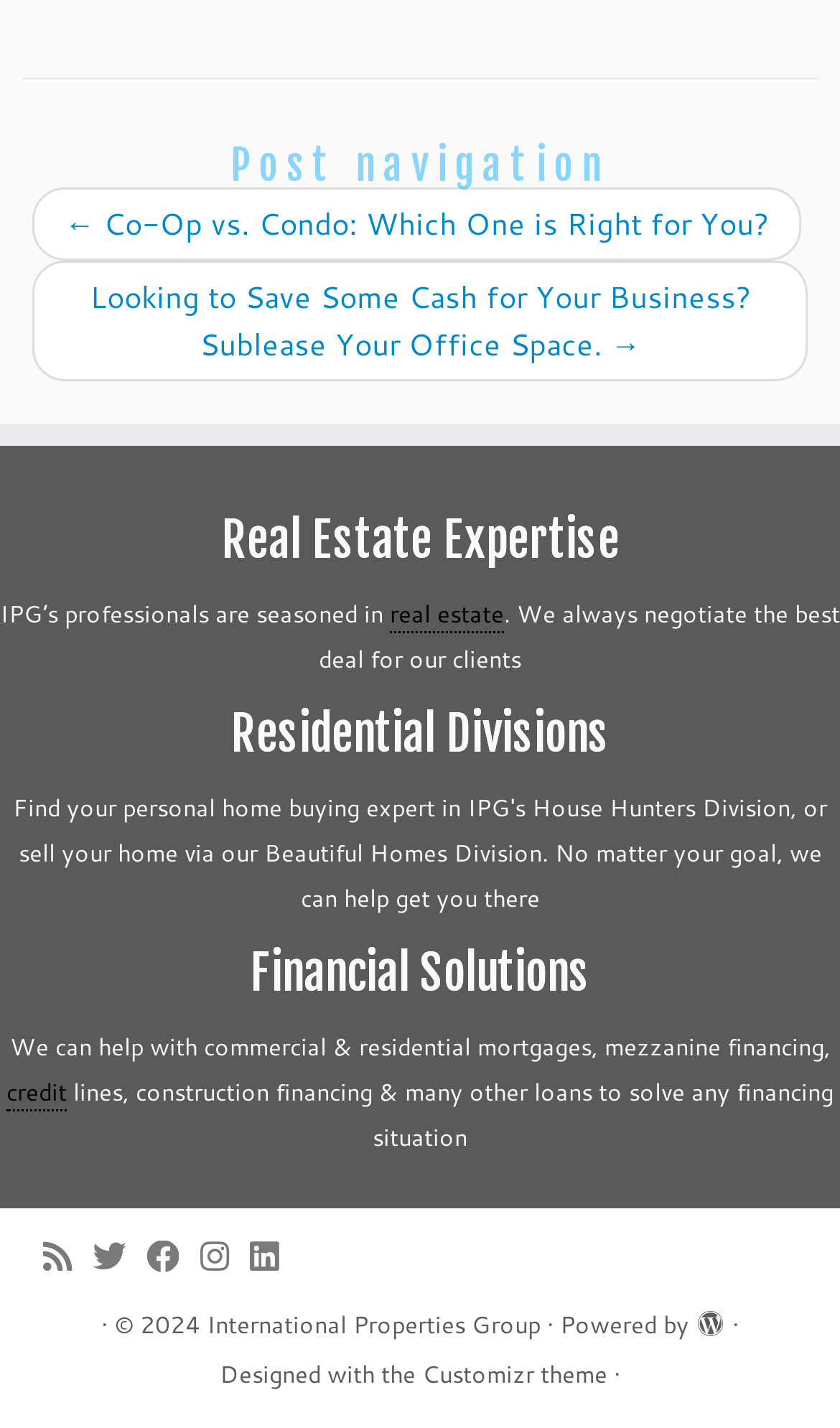Find and provide the bounding box coordinates for the UI element described with: "Customizr theme".

[0.503, 0.947, 0.723, 0.979]